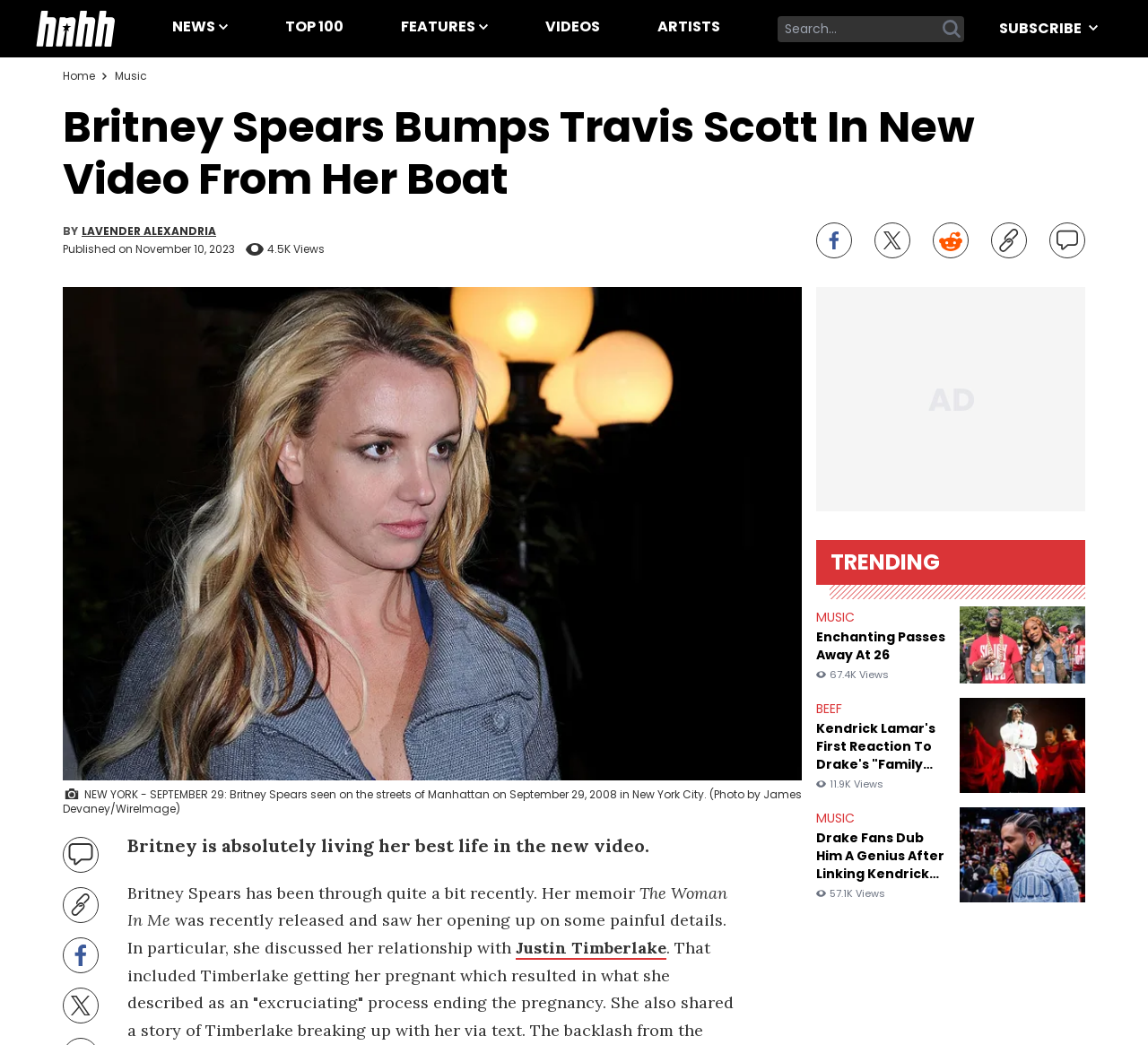What is the name of the song or album mentioned in the article?
Using the image as a reference, answer the question with a short word or phrase.

The Woman In Me